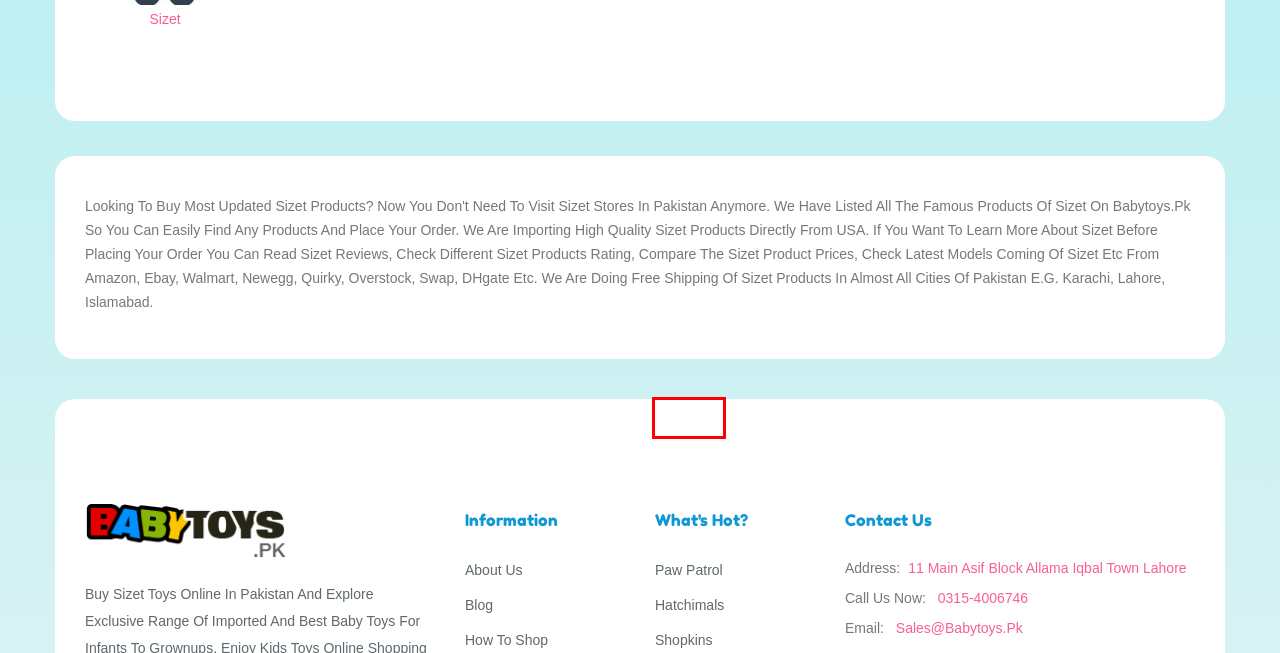You have been given a screenshot of a webpage, where a red bounding box surrounds a UI element. Identify the best matching webpage description for the page that loads after the element in the bounding box is clicked. Options include:
A. Baby Toys Online: Buy Toys For Kids In Pakistan
B. Terms and conditions
C. How to Shop
D. Paw patrol Kids Toys Shopping in Pakistan
E. Hatchimals Kids Toys Shopping in Pakistan
F. Shopkins Kids Toys Shopping in Pakistan
G. Payment Method
H. Dream works trolls Kids Toys Shopping in Pakistan

D